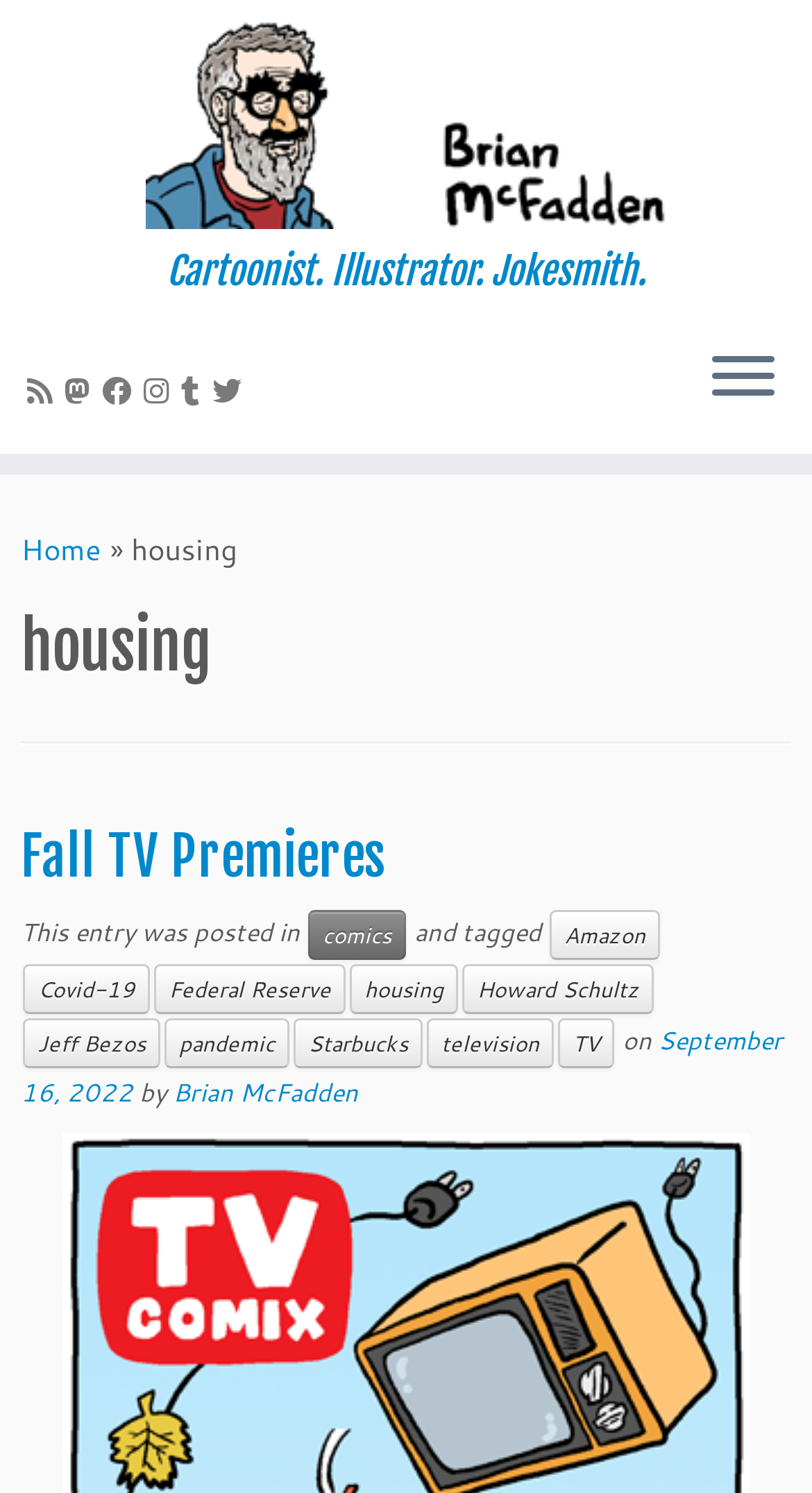Deliver a detailed narrative of the webpage's visual and textual elements.

The webpage is about Brian McFadden, a cartoonist, illustrator, and jokesmith. At the top, there is a link to his name, accompanied by an image with the text "Back Home". Below this, there is a heading that repeats his profession. 

On the left side, there are several links to subscribe to his RSS feed and follow him on various social media platforms, including Mastodon, Facebook, Instagram, Tumblr, and Twitter. 

On the right side, there is a button to open a menu. Below this, there is a navigation menu with a link to the "Home" page, followed by a separator and the title "housing". 

The main content of the page is a blog post titled "Fall TV Premieres". The post is categorized under "comics" and tagged with several keywords, including "Amazon", "Covid-19", "Federal Reserve", "housing", "Howard Schultz", "Jeff Bezos", "pandemic", "Starbucks", "television", and "TV". The post is dated September 16, 2022, and is written by Brian McFadden.